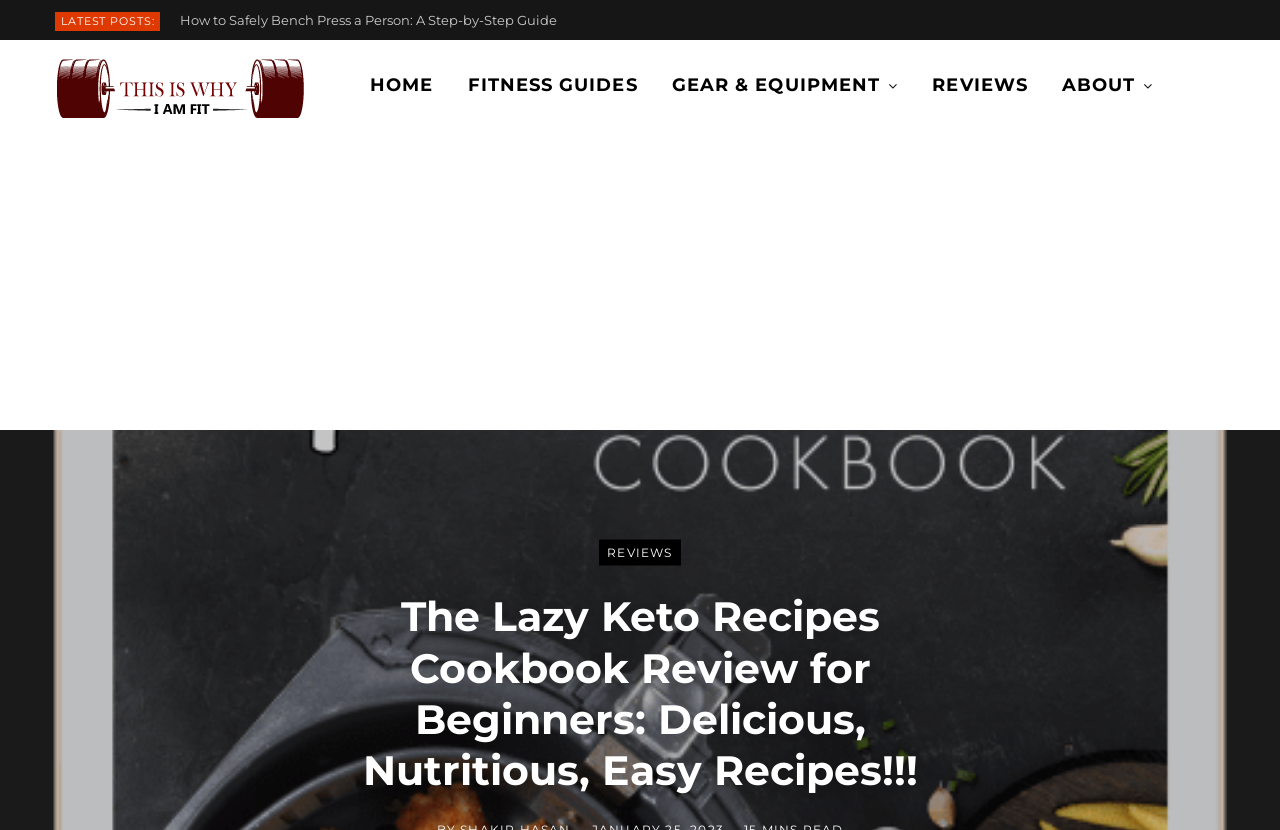Find the bounding box coordinates of the clickable area required to complete the following action: "read the 'The Lazy Keto Recipes Cookbook Review for Beginners' article".

[0.25, 0.712, 0.75, 0.959]